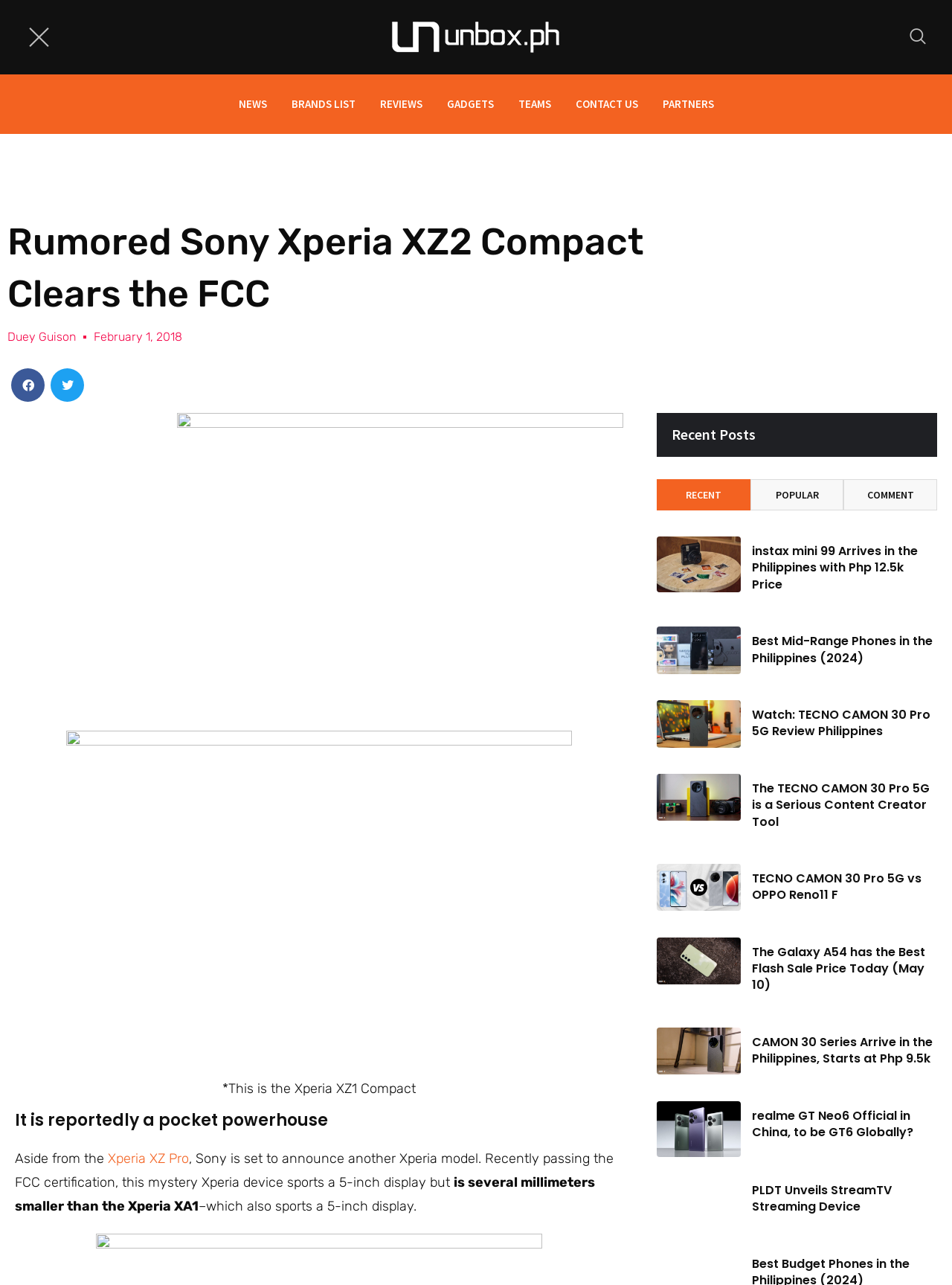Describe the entire webpage, focusing on both content and design.

The webpage is about a news article discussing a rumored Sony Xperia XZ2 Compact device that has cleared the FCC certification. At the top of the page, there is a logo "UNBOX PH" with a link to the website's homepage. Below the logo, there are several navigation links, including "NEWS", "BRANDS LIST", "REVIEWS", "GADGETS", "TEAMS", "CONTACT US", and "PARTNERS".

The main article is titled "Rumored Sony Xperia XZ2 Compact Clears the FCC" and has a subheading "It is reportedly a pocket powerhouse". The article discusses the device's features, including its 5-inch display, which is smaller than the Xperia XA1. There are social media sharing buttons, "Share on facebook" and "Share on twitter", below the article title.

On the right side of the page, there is a figure with a caption "*This is the Xperia XZ1 Compact". Below the figure, there is a section titled "Recent Posts" with a tab list containing links to recent articles, including "instax mini 99 Arrives in the Philippines with Php 12.5k Price", "Best Mid-Range Phones in the Philippines (2024)", and several others. Each article link has a corresponding heading with the same title.